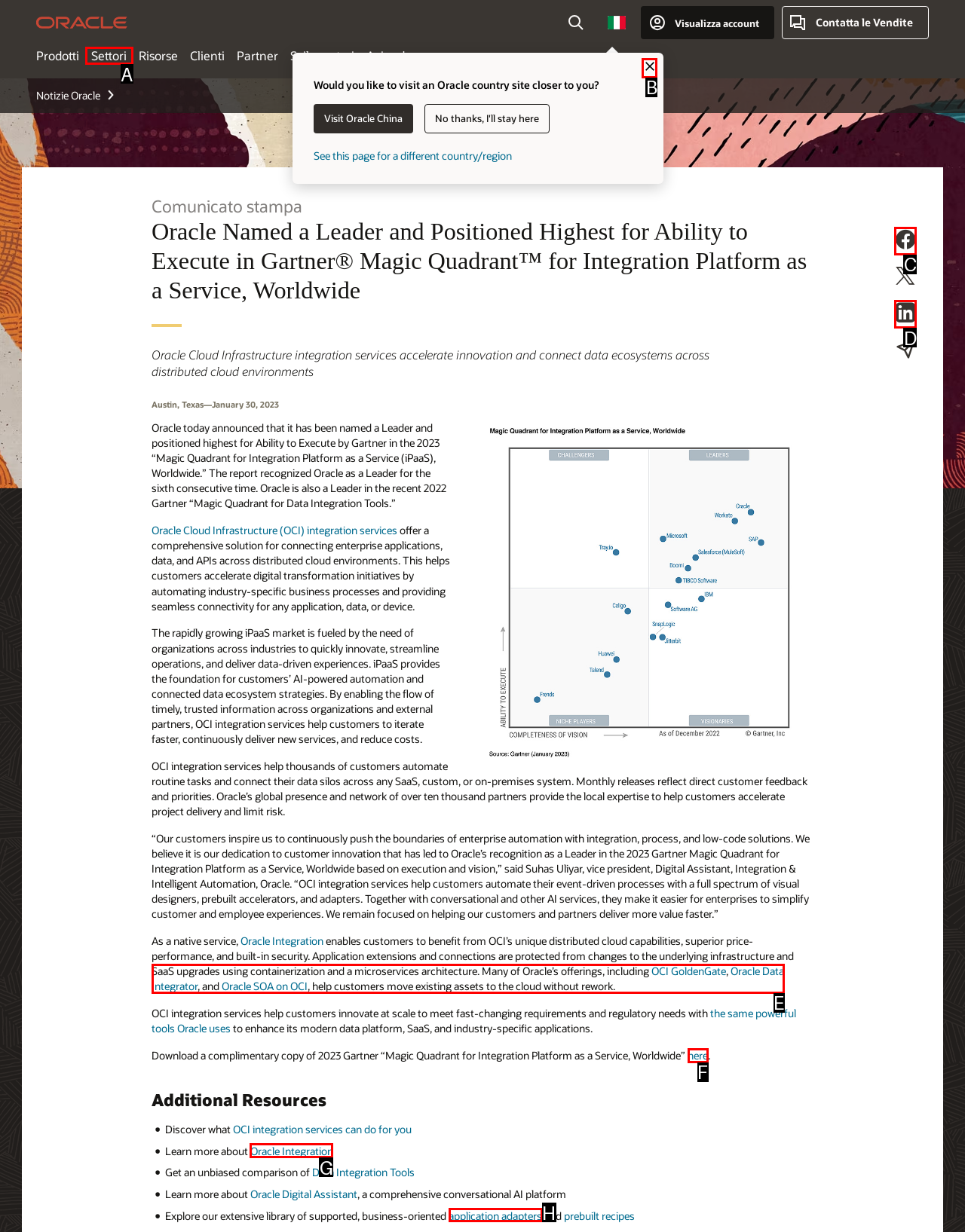Choose the HTML element that should be clicked to accomplish the task: Explore application adapters. Answer with the letter of the chosen option.

H